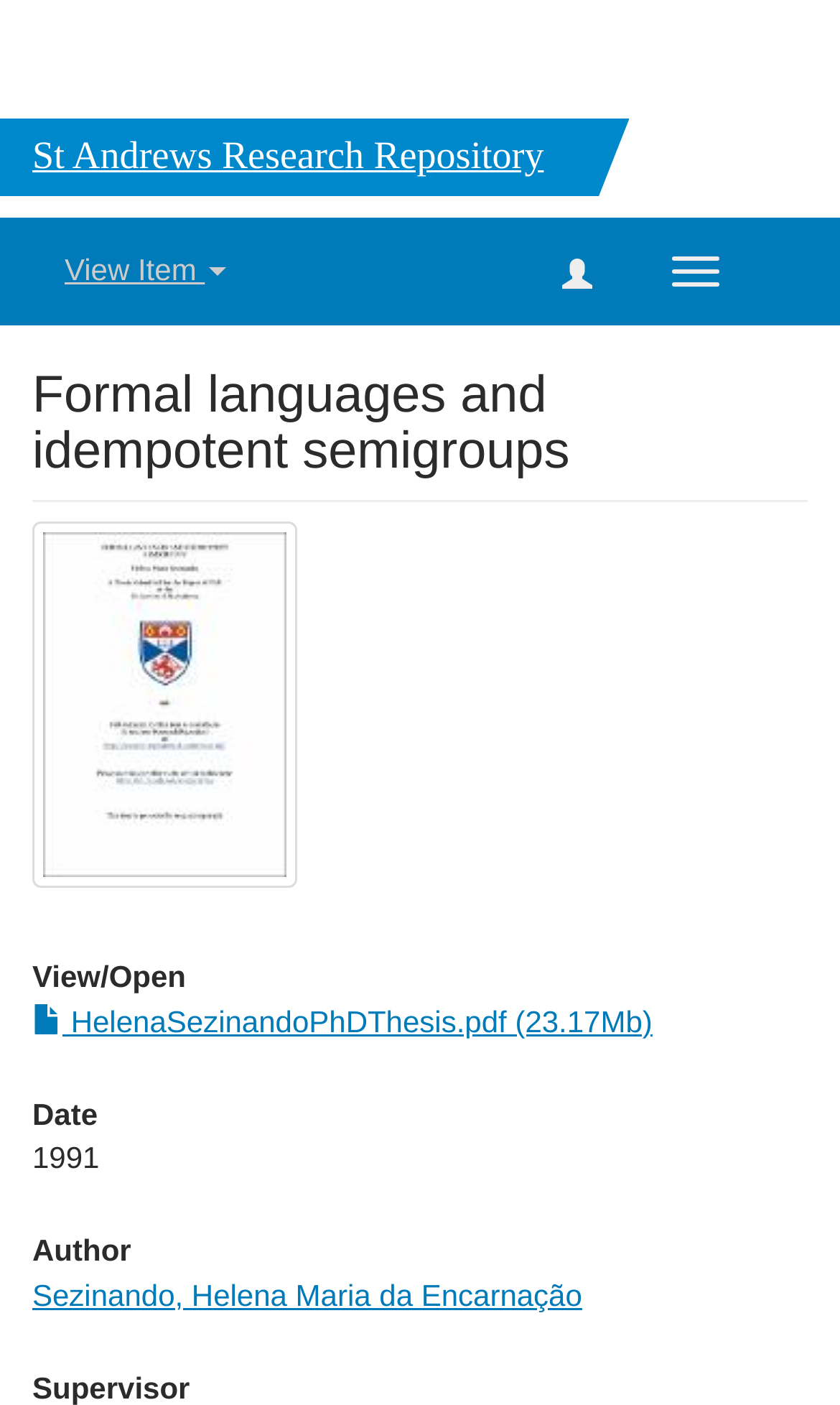Locate the heading on the webpage and return its text.

St Andrews Research Repository